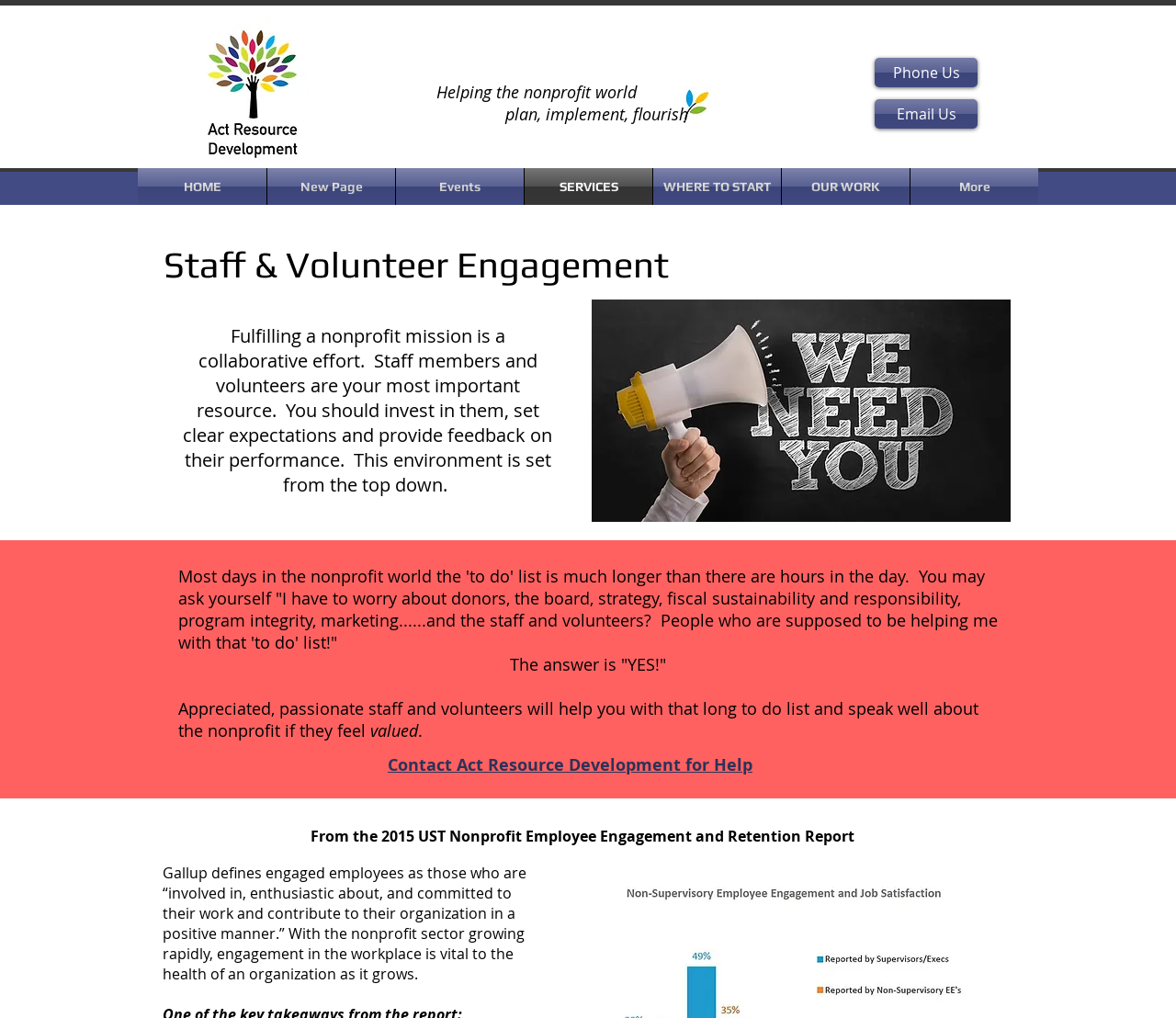What is the name of the organization?
Please provide a single word or phrase based on the screenshot.

Act Resource Development